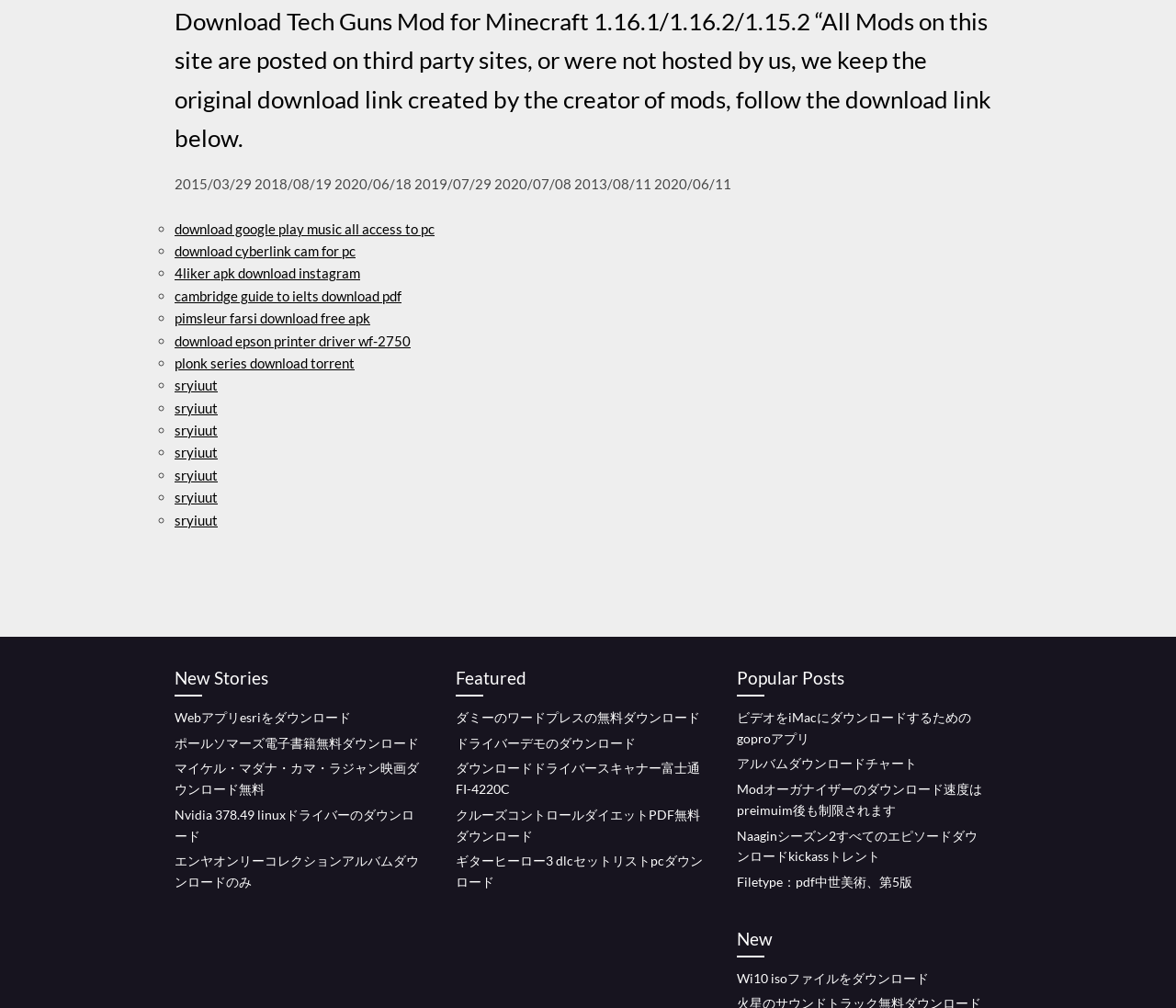Provide the bounding box coordinates for the UI element that is described by this text: "Wi10 isoファイルをダウンロード". The coordinates should be in the form of four float numbers between 0 and 1: [left, top, right, bottom].

[0.627, 0.962, 0.79, 0.978]